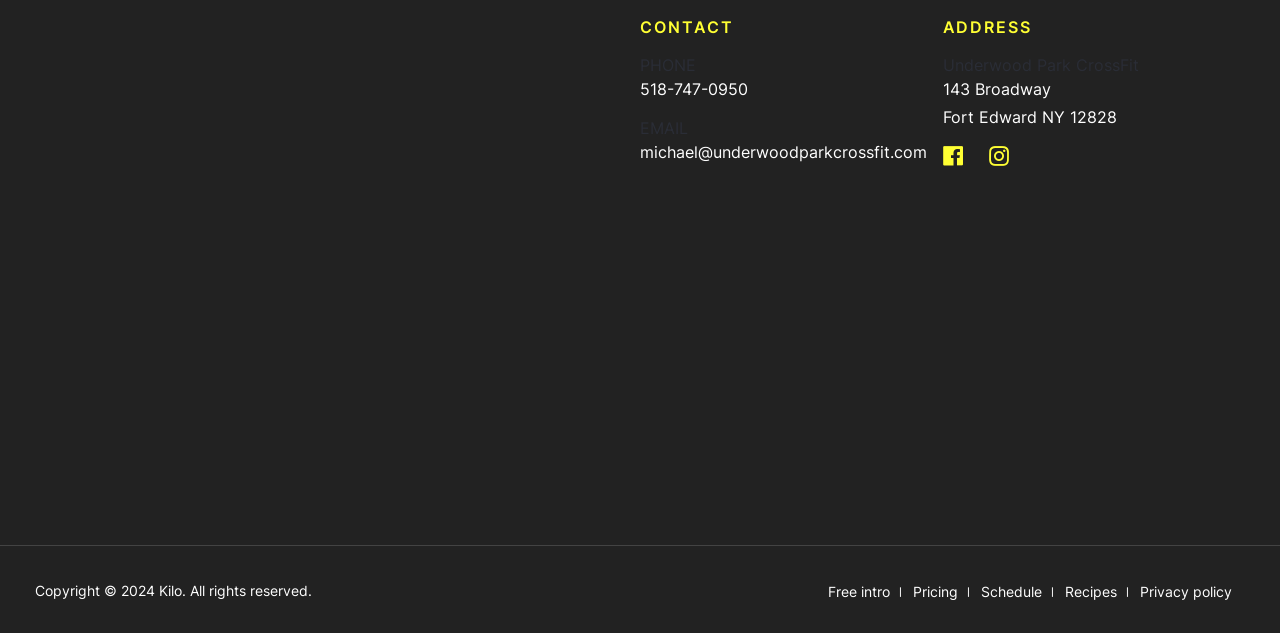What is the email address of Underwood Park CrossFit?
Analyze the image and provide a thorough answer to the question.

I found the email address by looking at the 'CONTACT' section in the footer, where it is listed under 'EMAIL'.